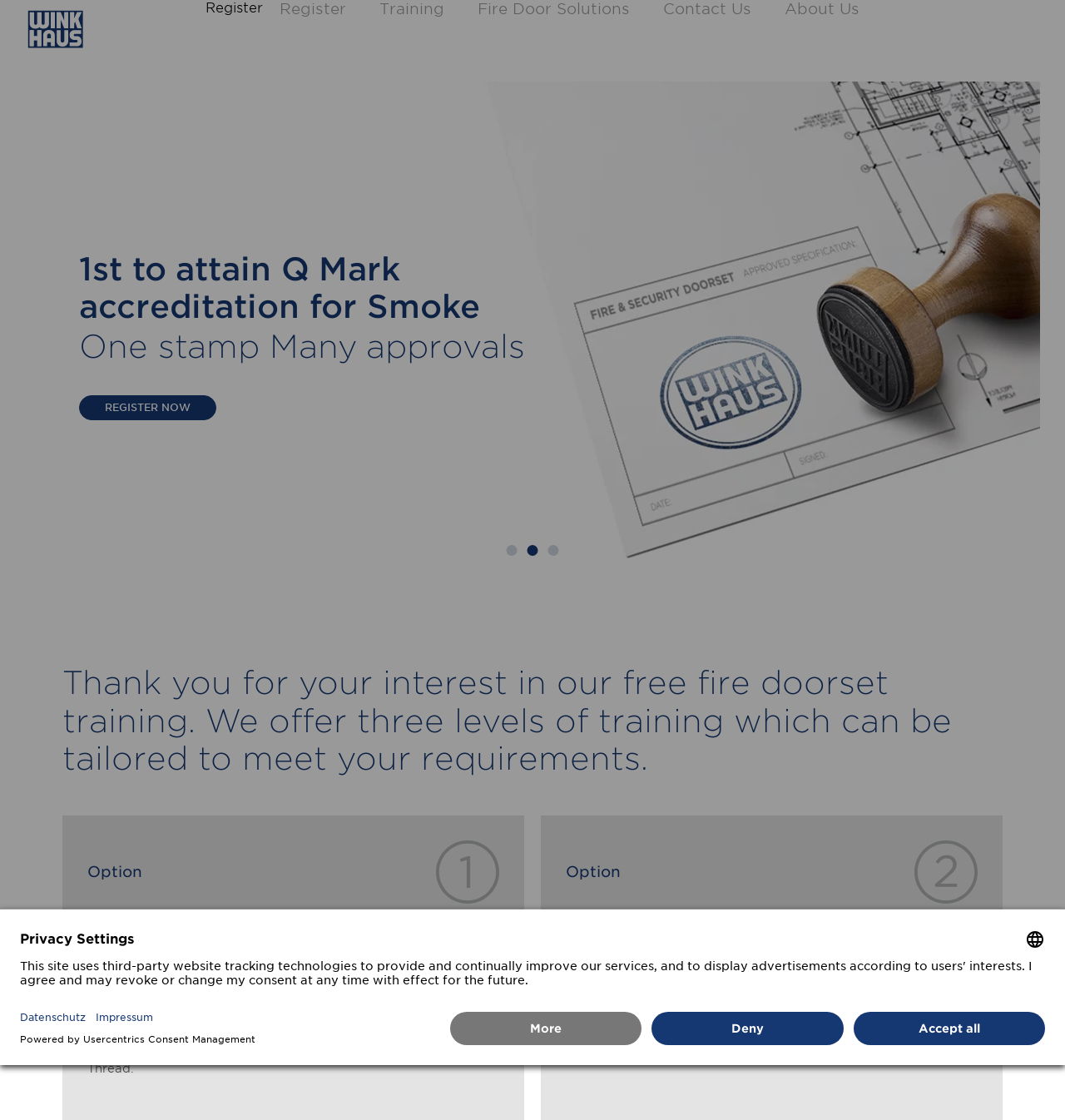Offer a detailed account of what is visible on the webpage.

The webpage is about Firetraining, a service provided by Winkhaus. At the top, there is a header section with links to "Register", "Training", "Fire Door Solutions", "Contact Us", and "About Us". Below the header, there is a prominent section with three tabs, each representing a different level of training. The first tab is not selected, the second tab is selected, and the third tab is not selected. 

To the left of the tabs, there is a section with a heading "1st to attain Q Mark accreditation for Smoke" and another heading "One stamp Many approvals". Below these headings, there is a "REGISTER NOW" link. 

Further down the page, there is a paragraph of text describing the free fire doorset training offered by Firetraining. Below this text, there are two sections, each with an image, a heading "Option", and a description of the training. The first section describes the "Golden Thread for fire doorsets" training, which covers the requirements for a compliant doorset throughout its lifecycle. The second section describes the "Fire doorset Legislation" training, which provides a detailed understanding of the changes made to legislation for fire doorset standards.

At the bottom of the page, there is a button to "Open Privacy settings", which opens a dialog box with privacy settings. The dialog box has a heading "Privacy Settings" and a description of how the site uses third-party website tracking technologies. There are also buttons to select a language, "Open Datenschutz", "Open Impressum", and links to "Usercentrics Consent Management" and "More Information". Finally, there are buttons to "Deny" or "Accept all" privacy settings.